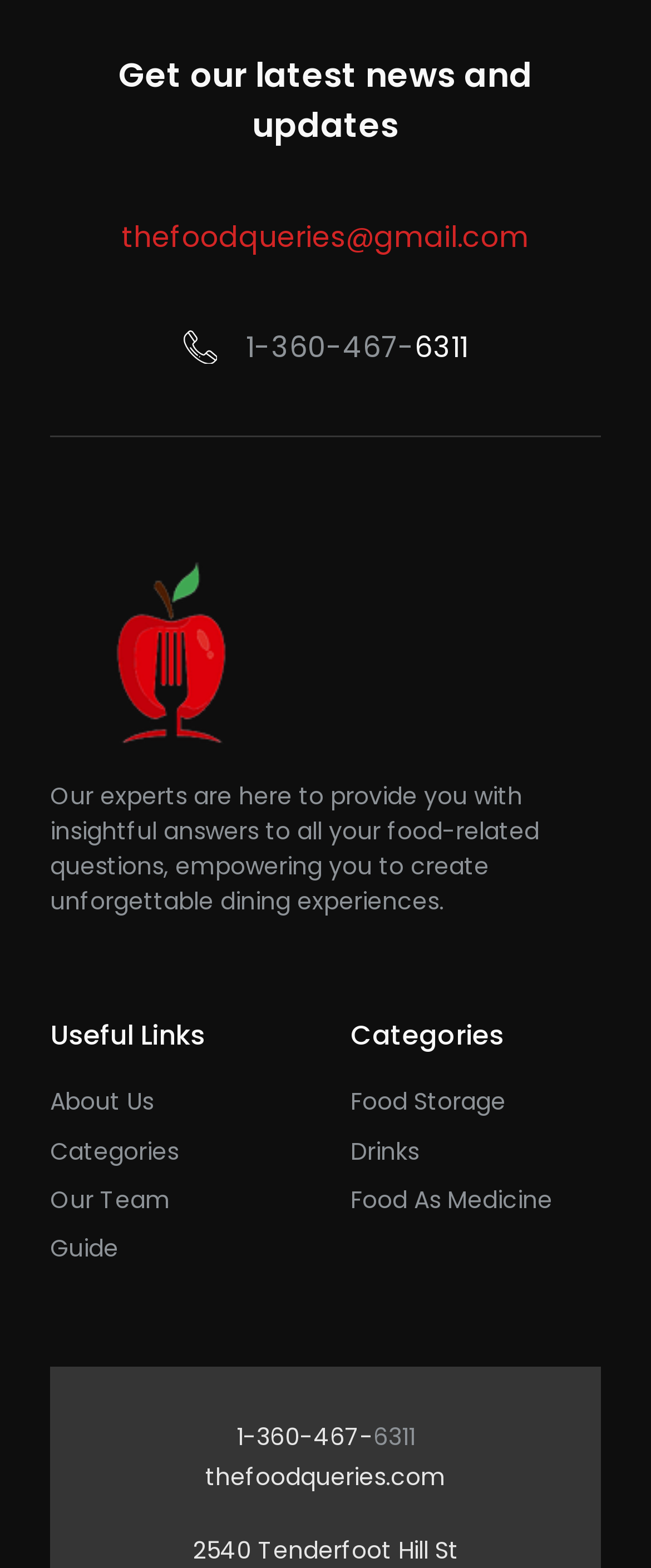Given the element description "Food as Medicine" in the screenshot, predict the bounding box coordinates of that UI element.

[0.538, 0.755, 0.849, 0.777]